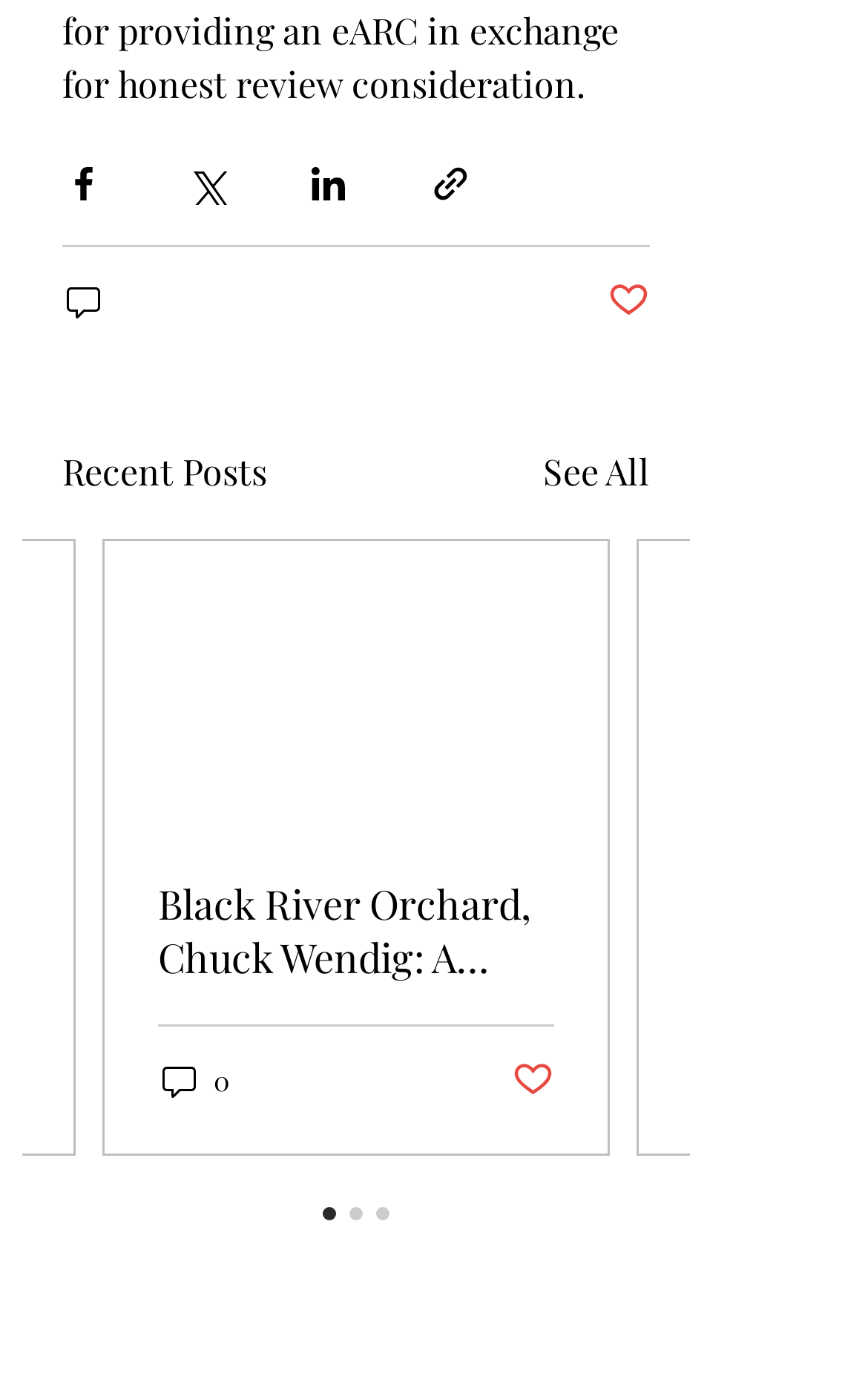Find the bounding box coordinates of the area that needs to be clicked in order to achieve the following instruction: "Read the article". The coordinates should be specified as four float numbers between 0 and 1, i.e., [left, top, right, bottom].

[0.121, 0.394, 0.7, 0.6]